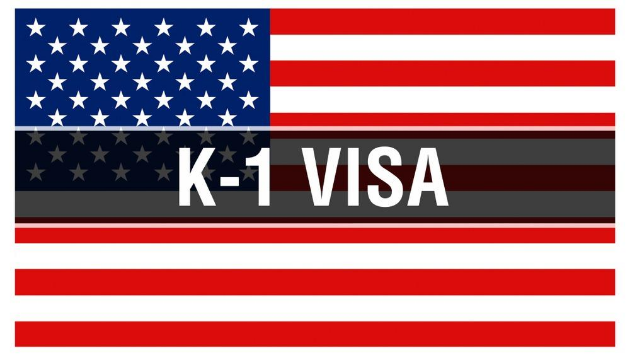Please give a one-word or short phrase response to the following question: 
What is the emotional aspect associated with the K-1 visa?

Love and commitment across borders